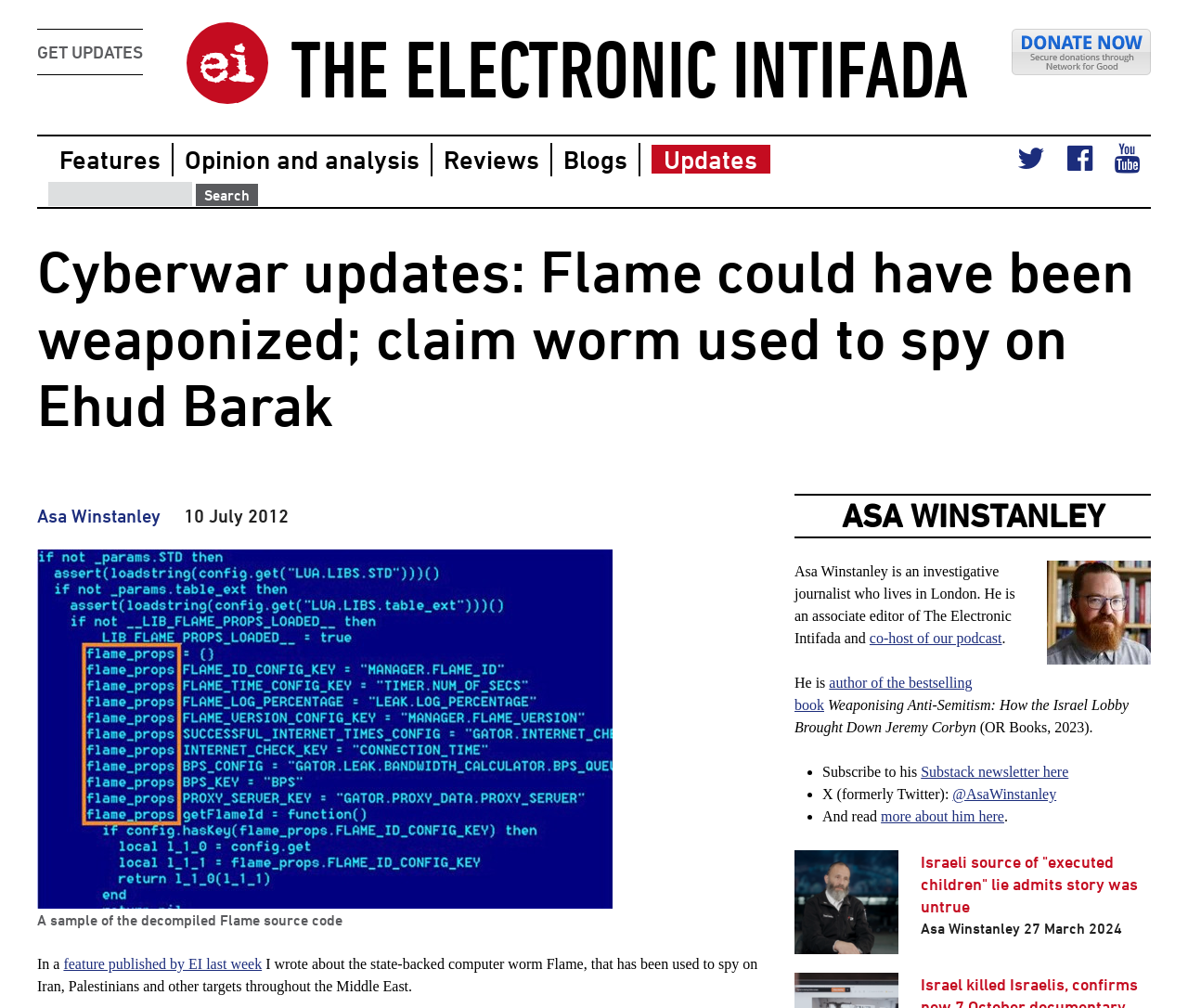What is the name of the author of the article?
Please provide a detailed and comprehensive answer to the question.

I found the answer by looking at the section with the heading 'ASA WINSTANLEY' and finding the text 'Asa Winstanley is an investigative journalist who lives in London.'